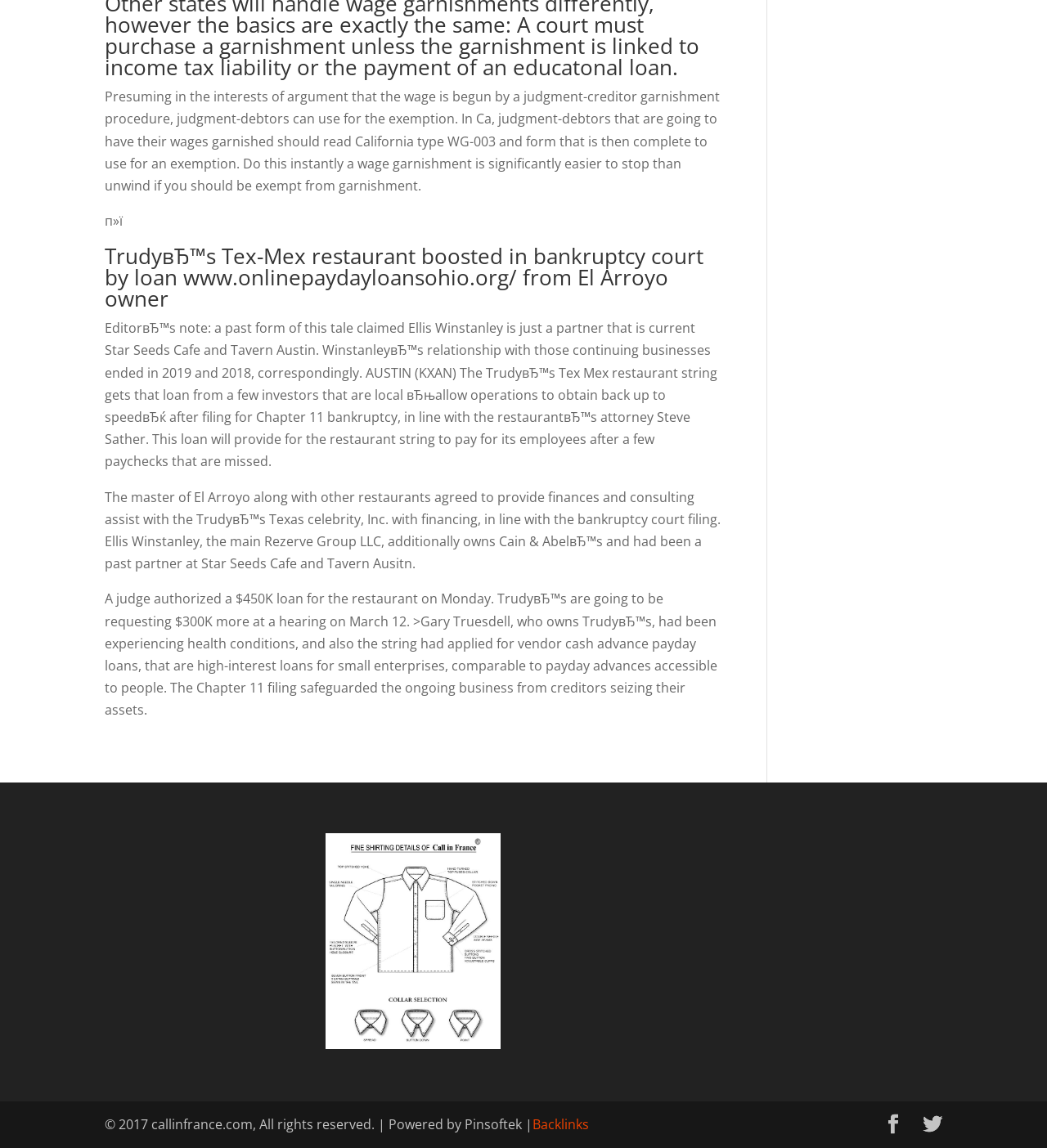How much loan was approved for the restaurant?
Using the screenshot, give a one-word or short phrase answer.

$450K